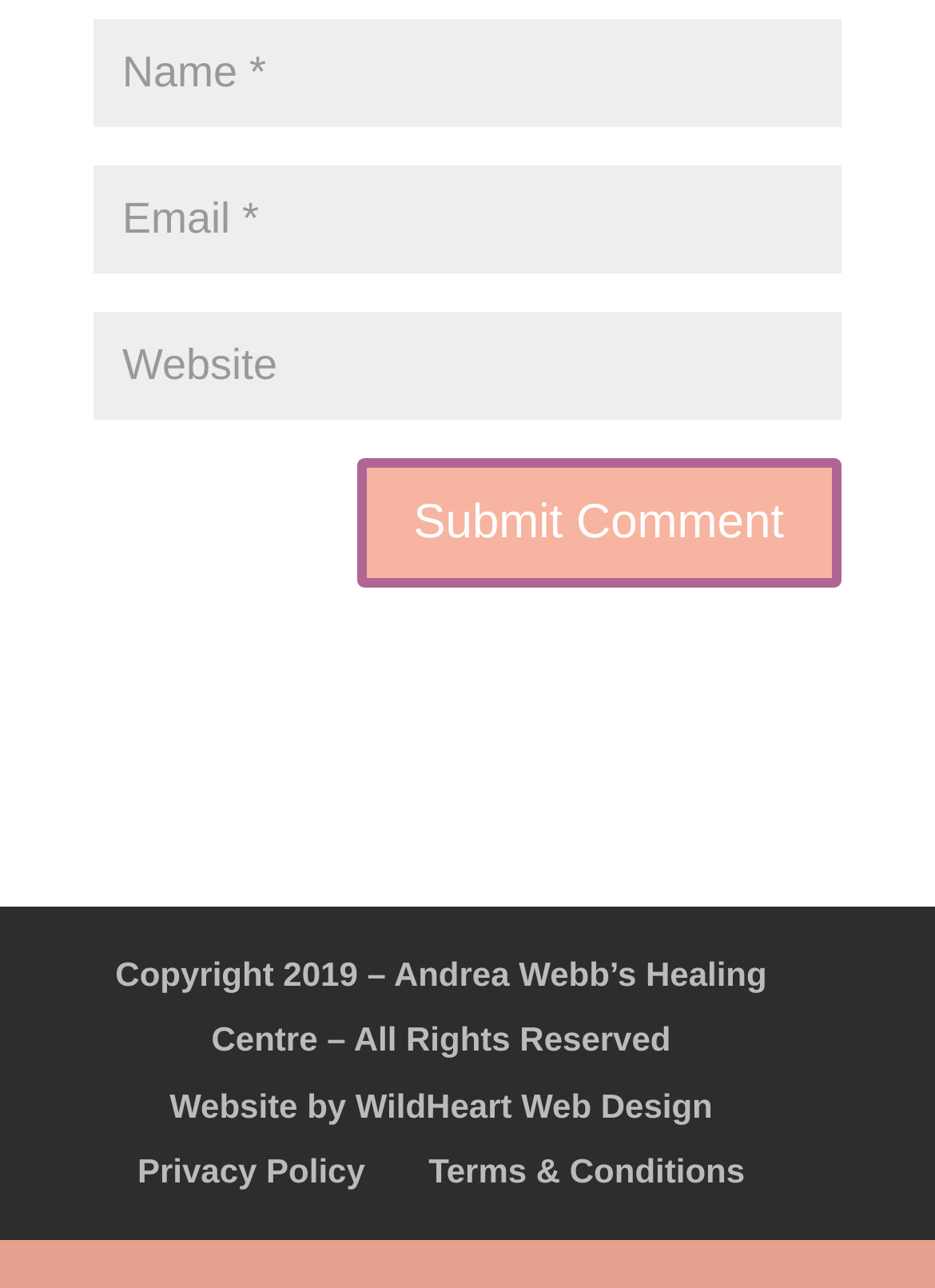Given the description Terms & Conditions, predict the bounding box coordinates of the UI element. Ensure the coordinates are in the format (top-left x, top-left y, bottom-right x, bottom-right y) and all values are between 0 and 1.

[0.458, 0.893, 0.797, 0.923]